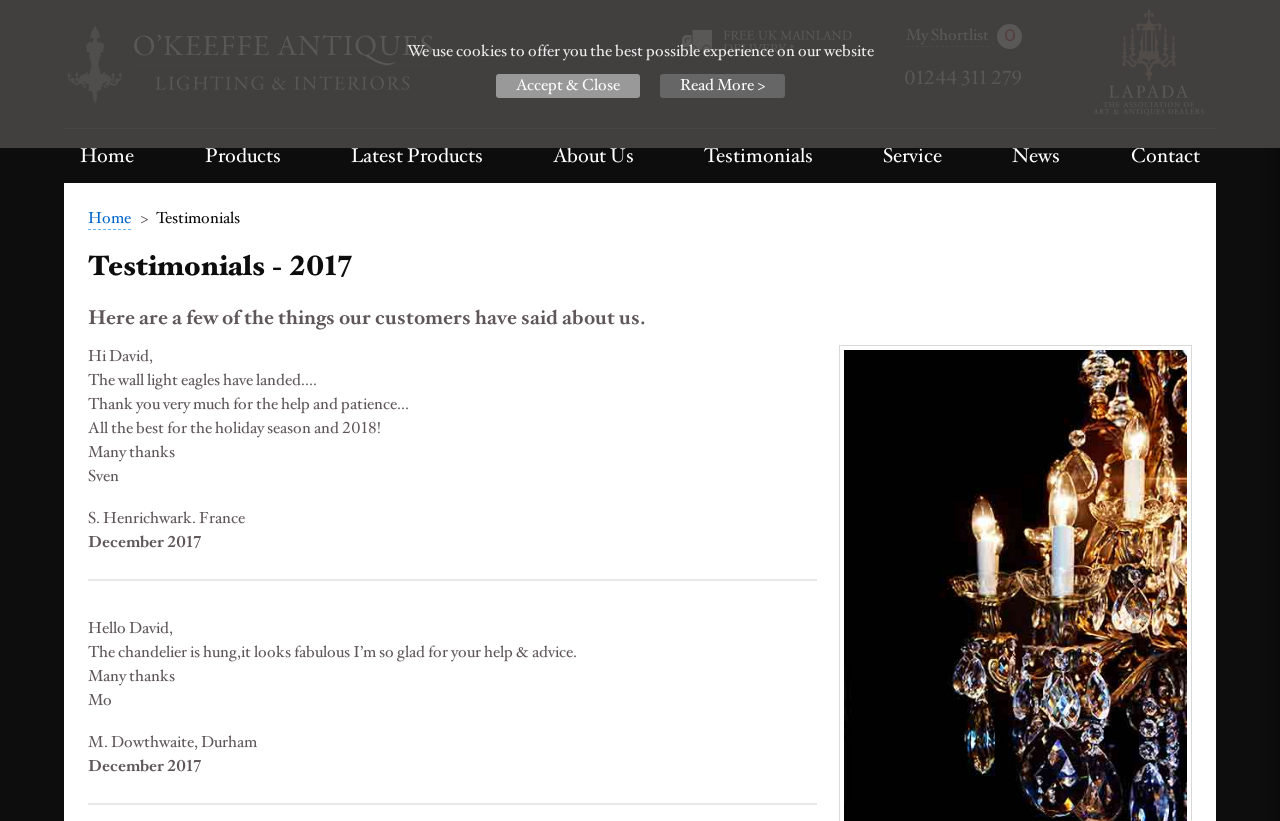Bounding box coordinates are specified in the format (top-left x, top-left y, bottom-right x, bottom-right y). All values are floating point numbers bounded between 0 and 1. Please provide the bounding box coordinate of the region this sentence describes: Sufferers of multiple sclerosis (MS)

None